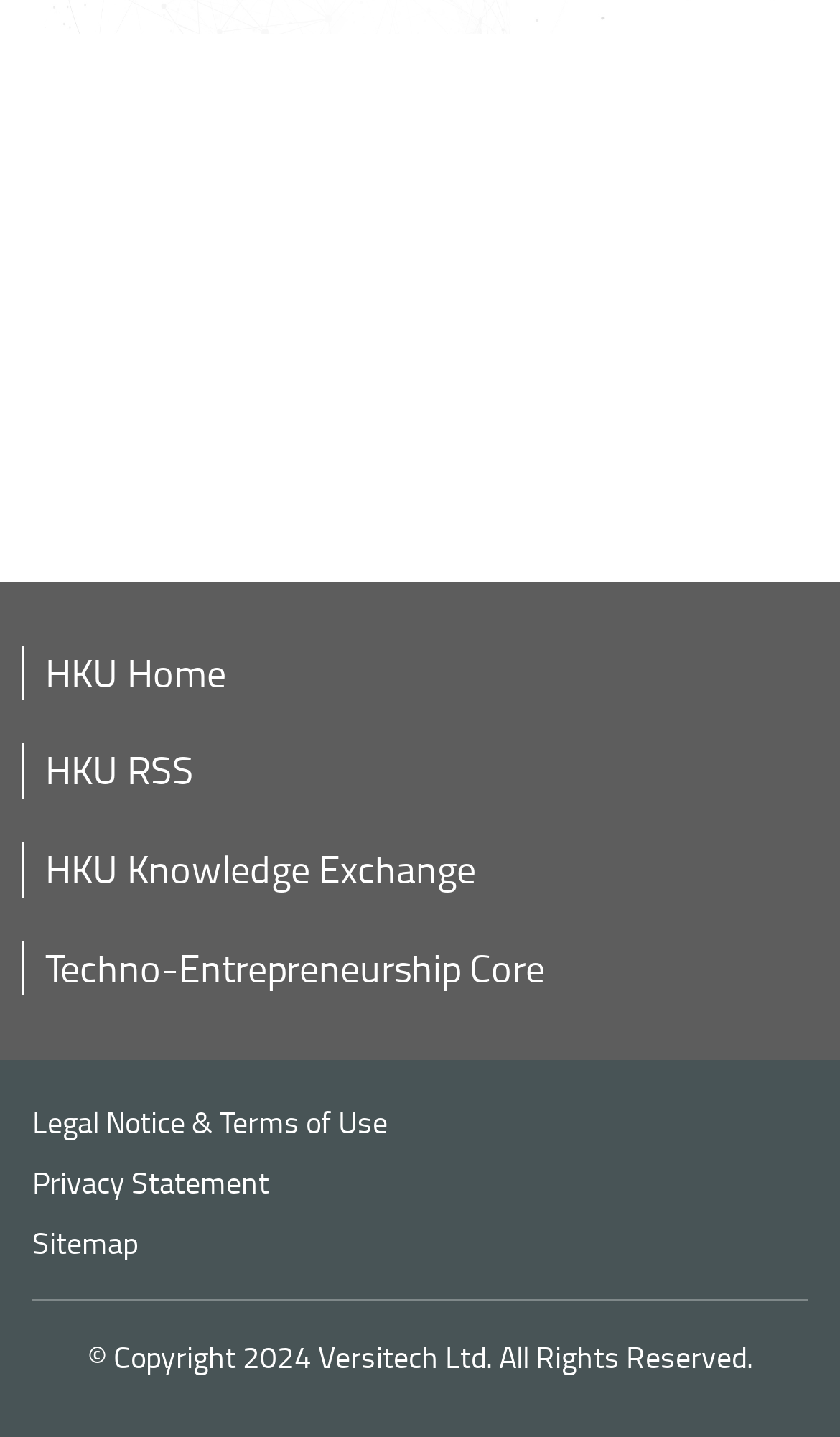Can you specify the bounding box coordinates for the region that should be clicked to fulfill this instruction: "View Legal Notice & Terms of Use".

[0.038, 0.767, 0.462, 0.795]